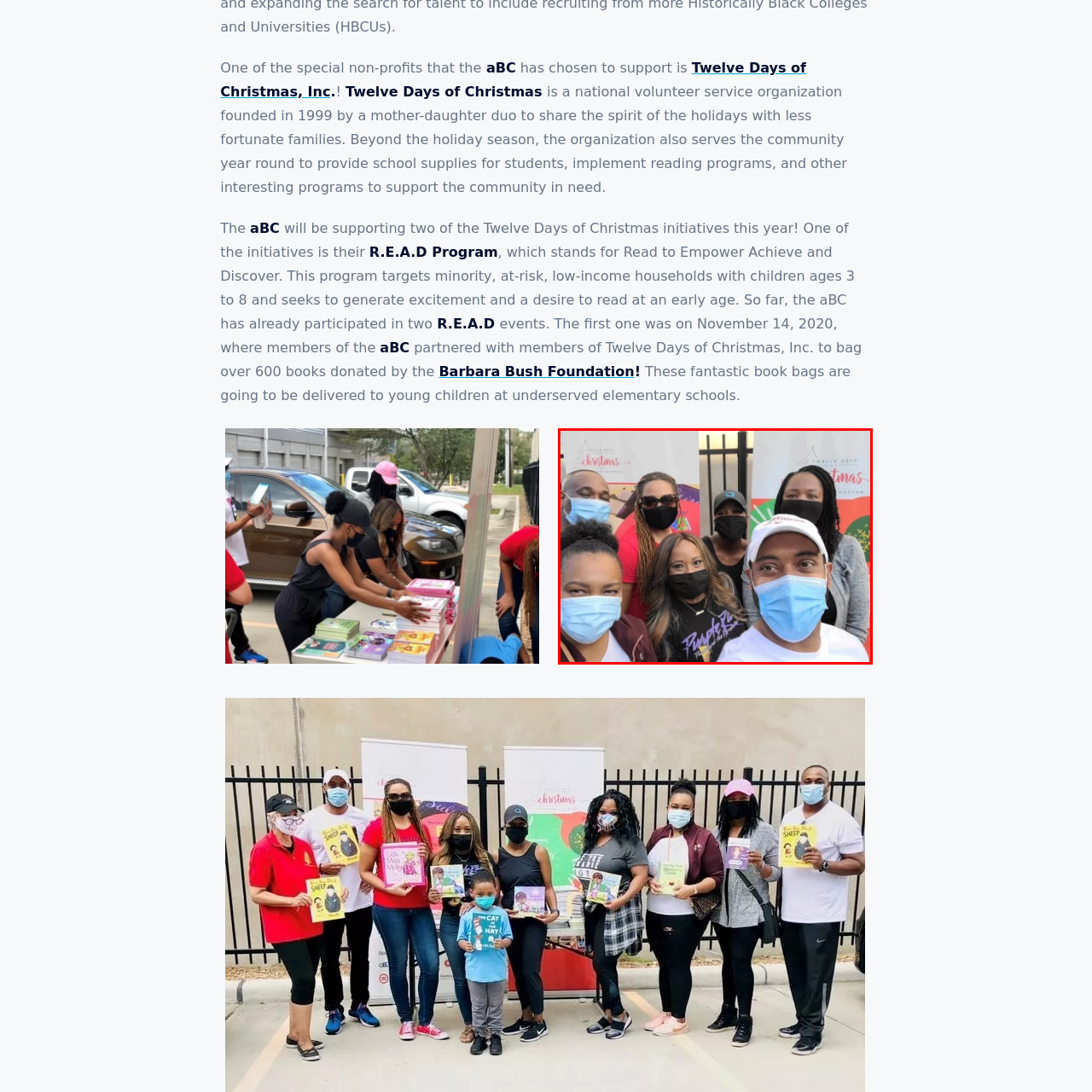What are the individuals in the photo wearing?
Take a close look at the image within the red bounding box and respond to the question with detailed information.

The caption explicitly states that the individuals in the photo are wearing protective masks, which suggests that they are taking precautions to prevent the spread of illness or disease.